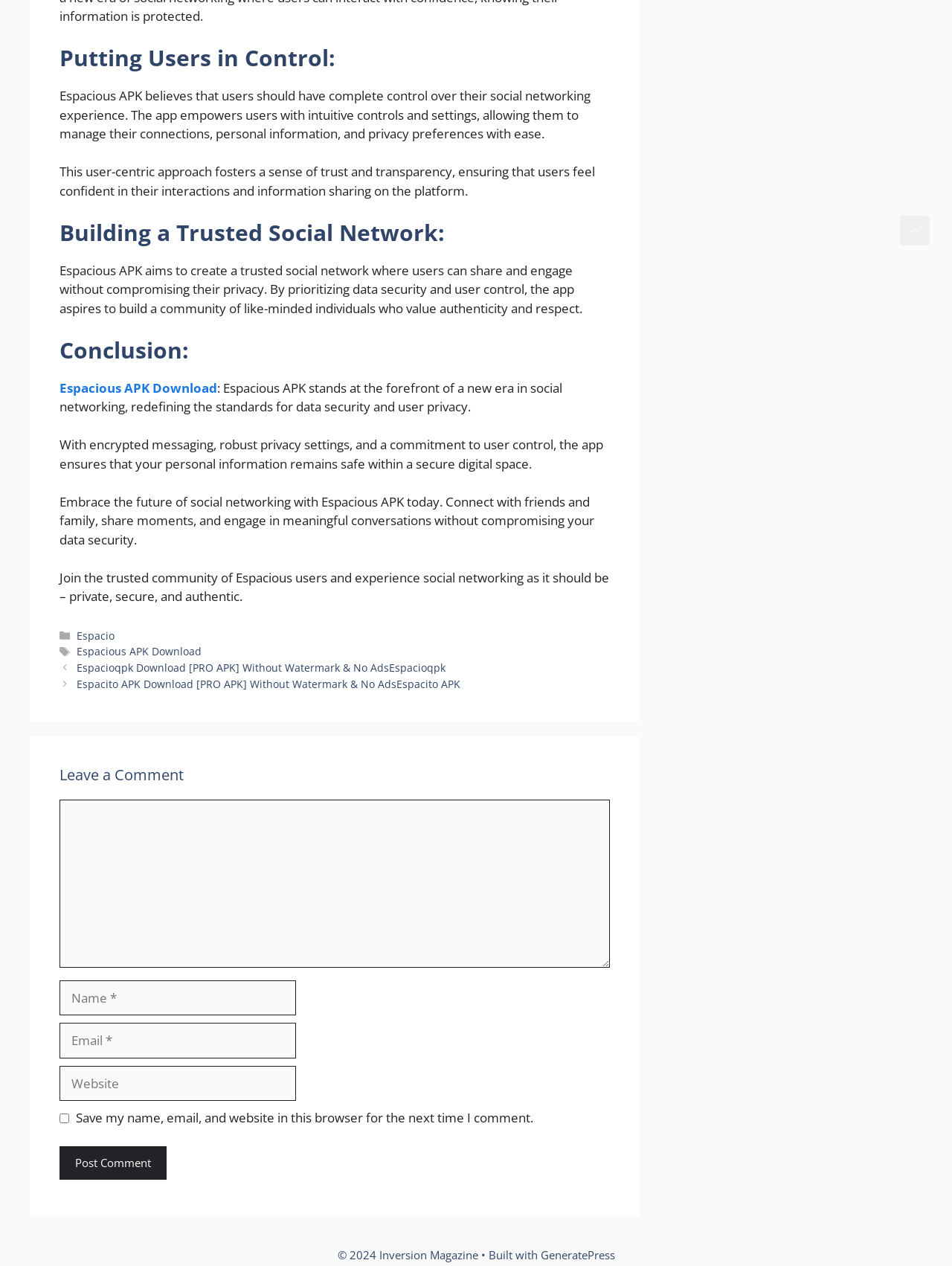Identify the bounding box coordinates for the UI element described by the following text: "parent_node: Comment name="url" placeholder="Website"". Provide the coordinates as four float numbers between 0 and 1, in the format [left, top, right, bottom].

[0.062, 0.842, 0.311, 0.87]